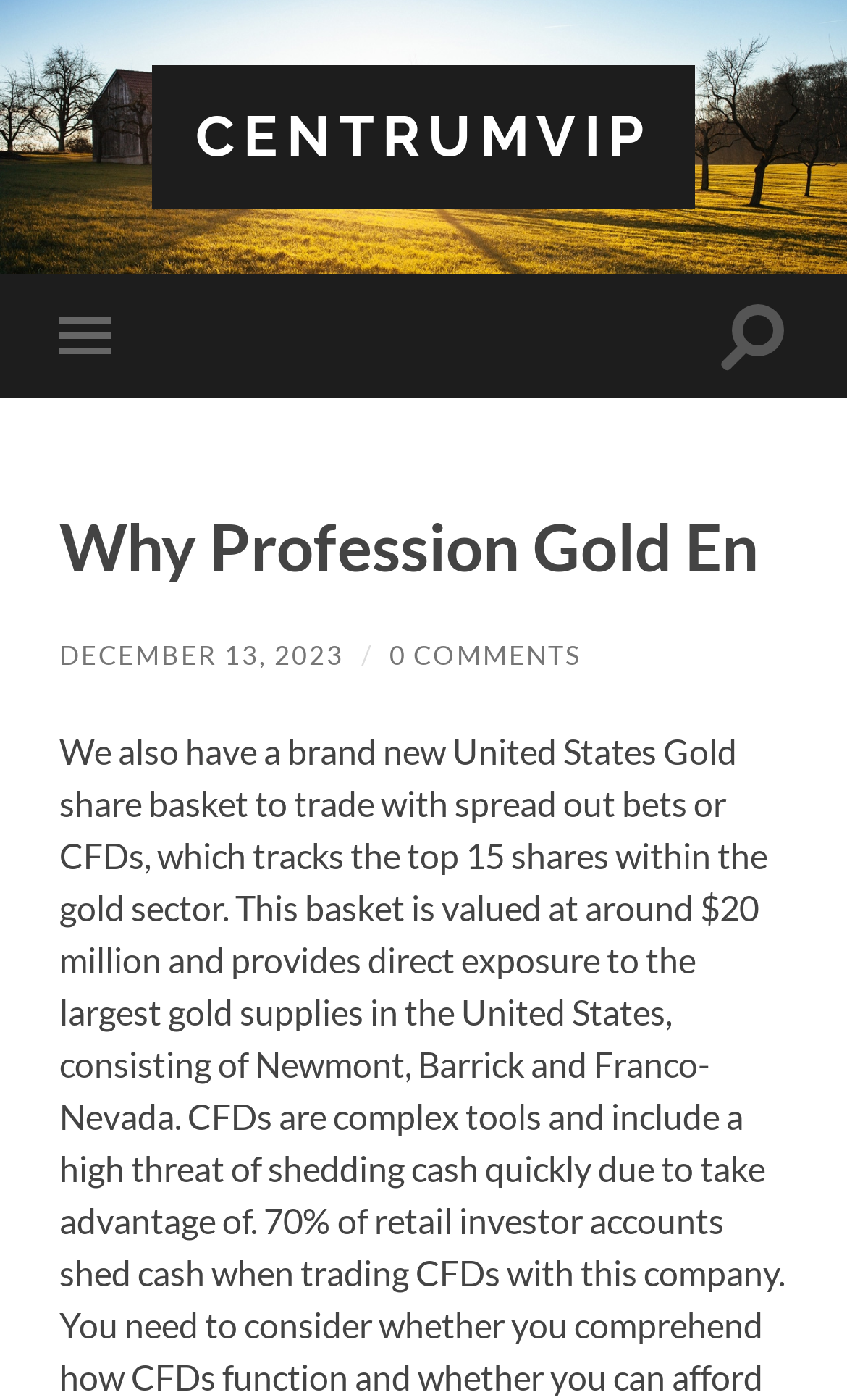How many comments does the article have?
Provide a short answer using one word or a brief phrase based on the image.

0